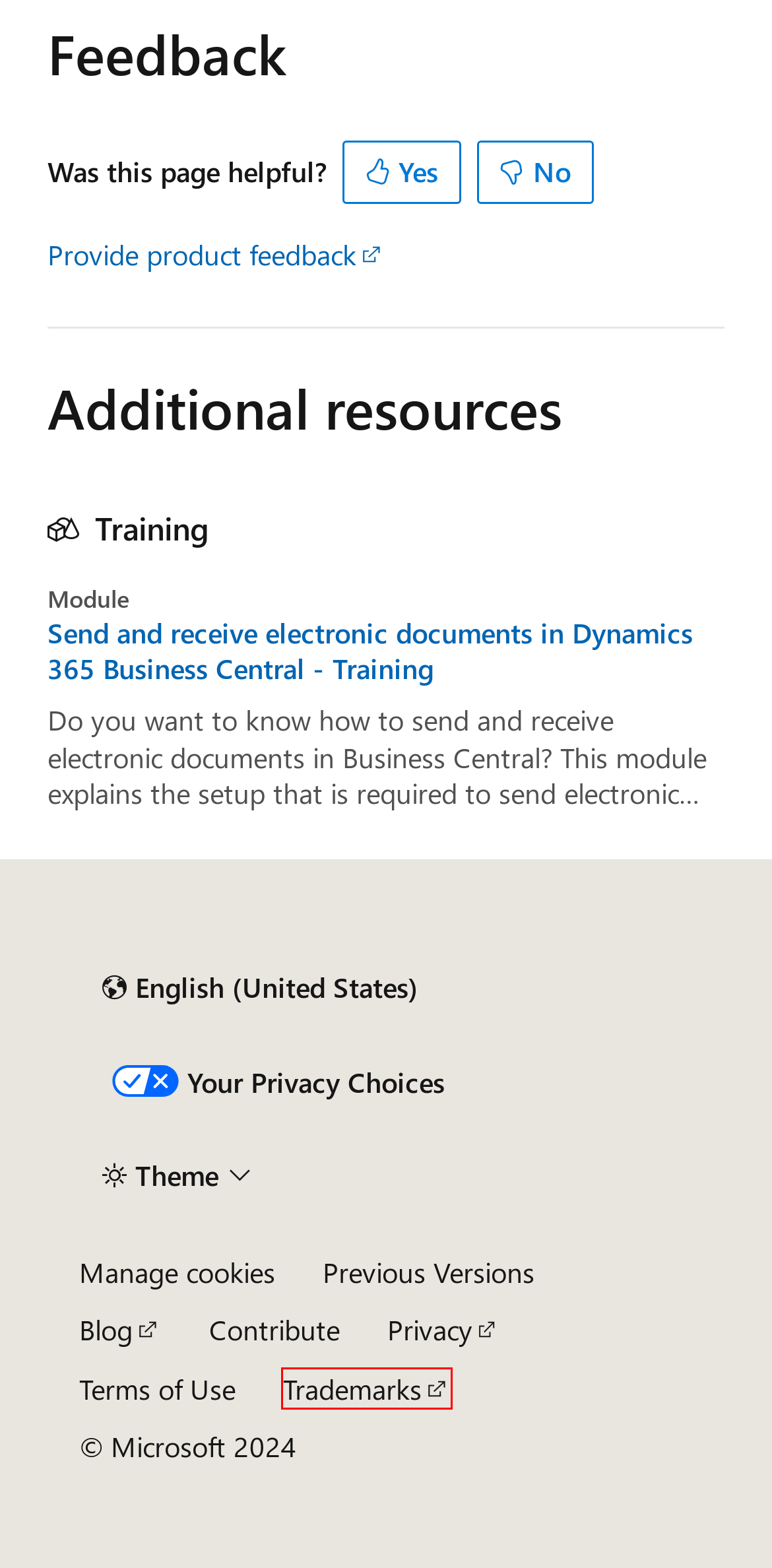Look at the screenshot of a webpage where a red bounding box surrounds a UI element. Your task is to select the best-matching webpage description for the new webpage after you click the element within the bounding box. The available options are:
A. Categories
B. Trademark and Brand Guidelines | Microsoft Legal
C. Microsoft Learn Blog - Microsoft Community Hub
D. Microsoft Privacy Statement – Microsoft privacy
E. Your request has been blocked. This could be
                        due to several reasons.
F. Third party cookie inventory - Microsoft Support
G. Microsoft Dynamics 365 Business Central documentation - Business Central | Microsoft Learn
H. Dynamics 365 documentation - Dynamics 365 | Microsoft Learn

B